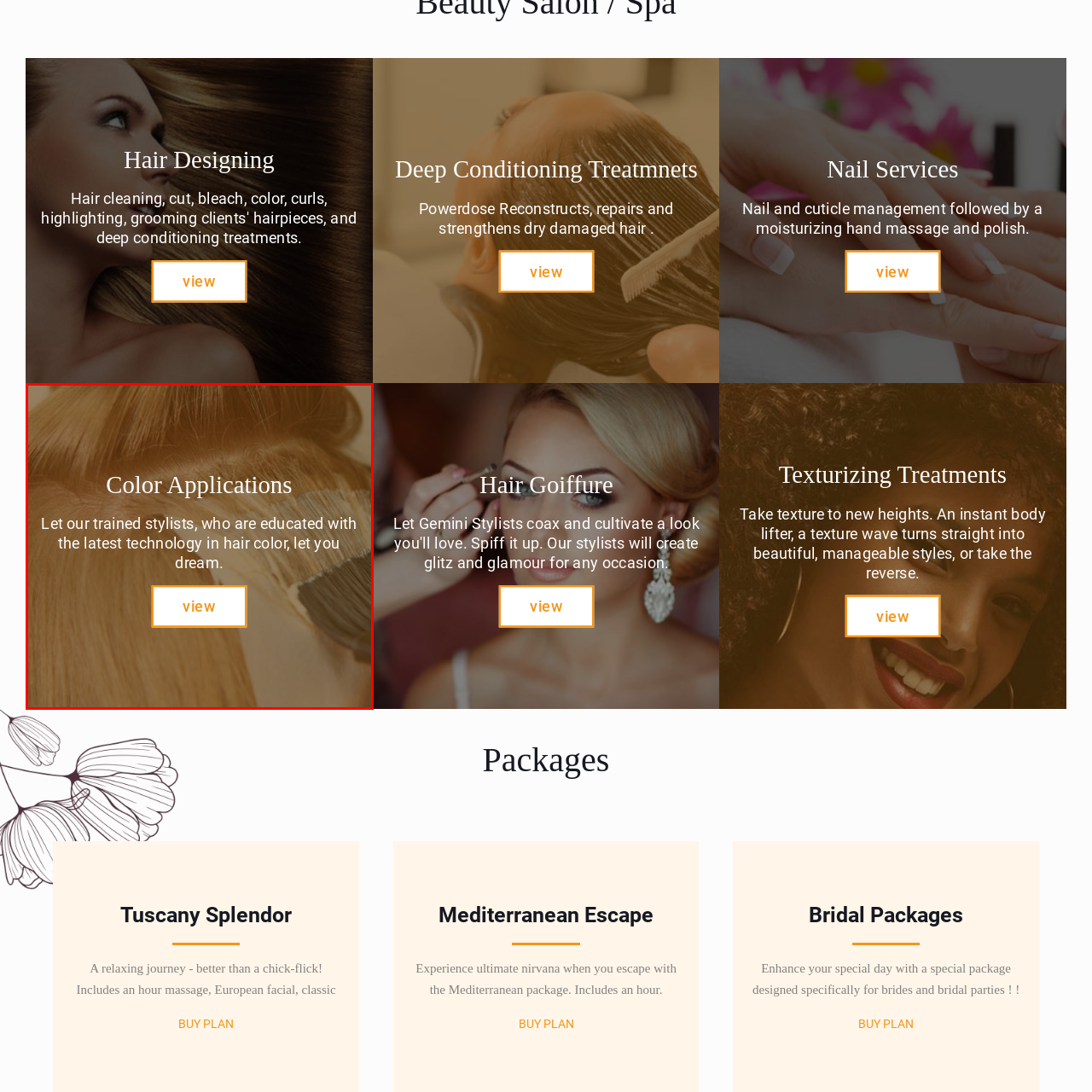What is the purpose of the call-to-action button?
Direct your attention to the area of the image outlined in red and provide a detailed response based on the visual information available.

The call-to-action button labeled 'view' is inviting potential customers to learn more about the color application services, encouraging them to explore the salon's offerings and book an appointment for a vibrant change in their hair color.